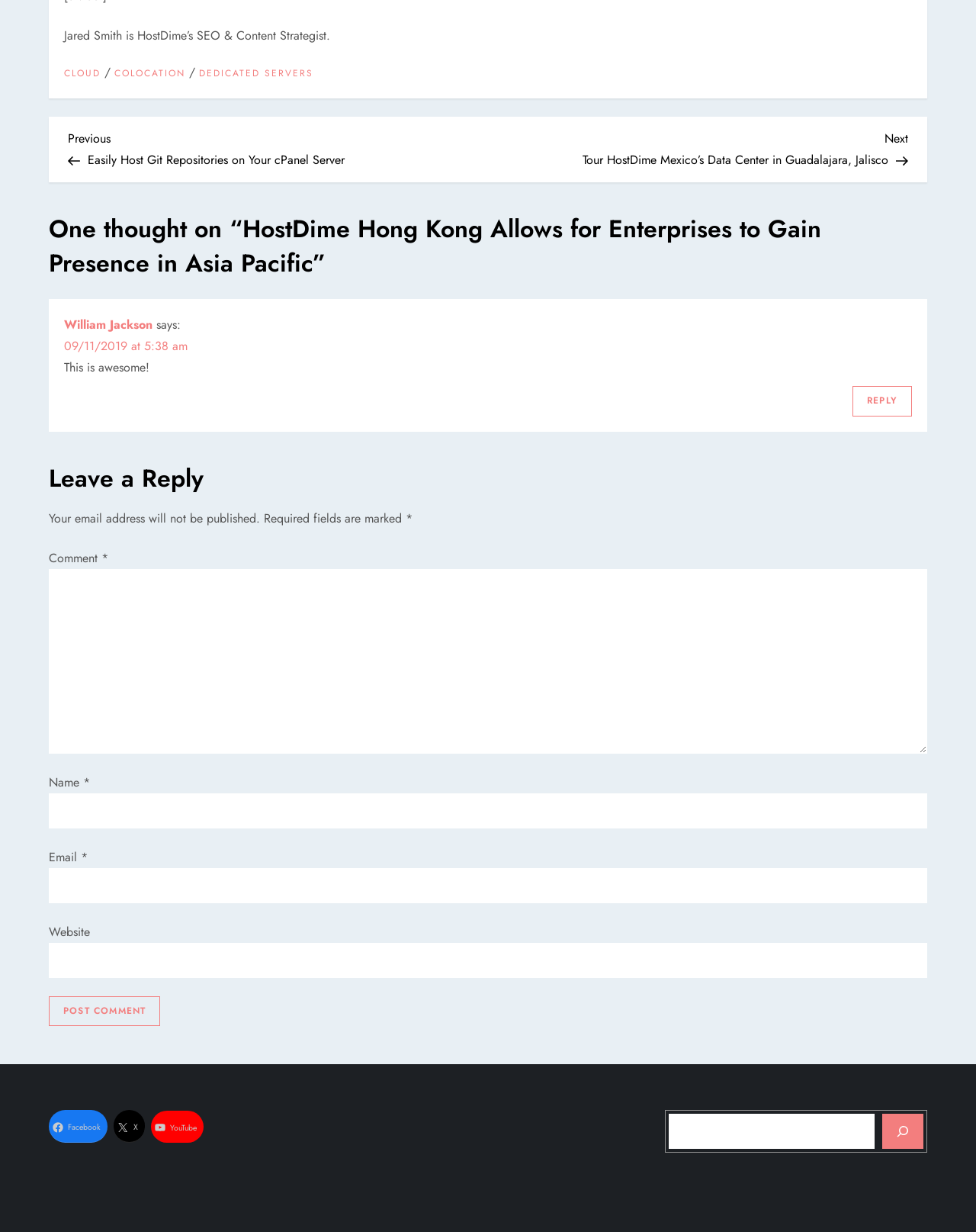Can you find the bounding box coordinates of the area I should click to execute the following instruction: "Search for something"?

[0.685, 0.904, 0.896, 0.933]